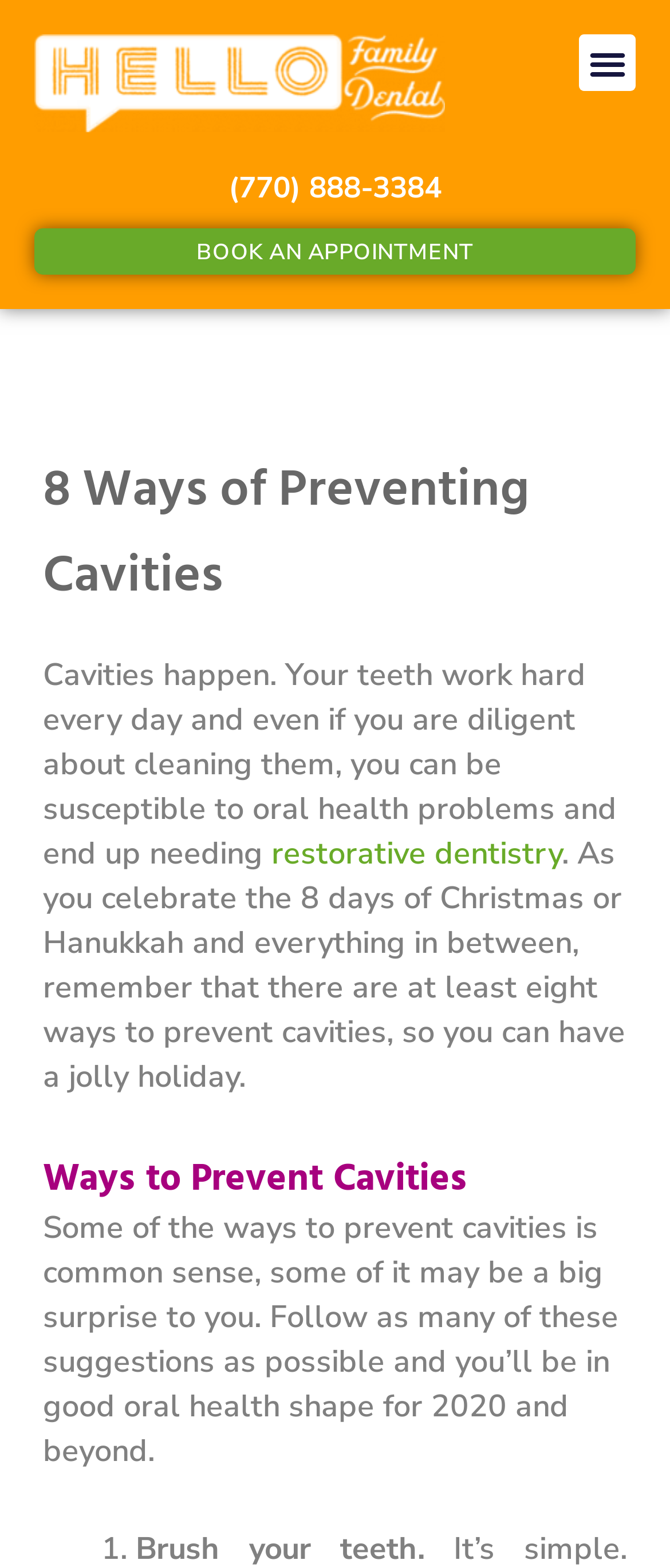Find the bounding box of the web element that fits this description: "Menu".

[0.864, 0.022, 0.949, 0.058]